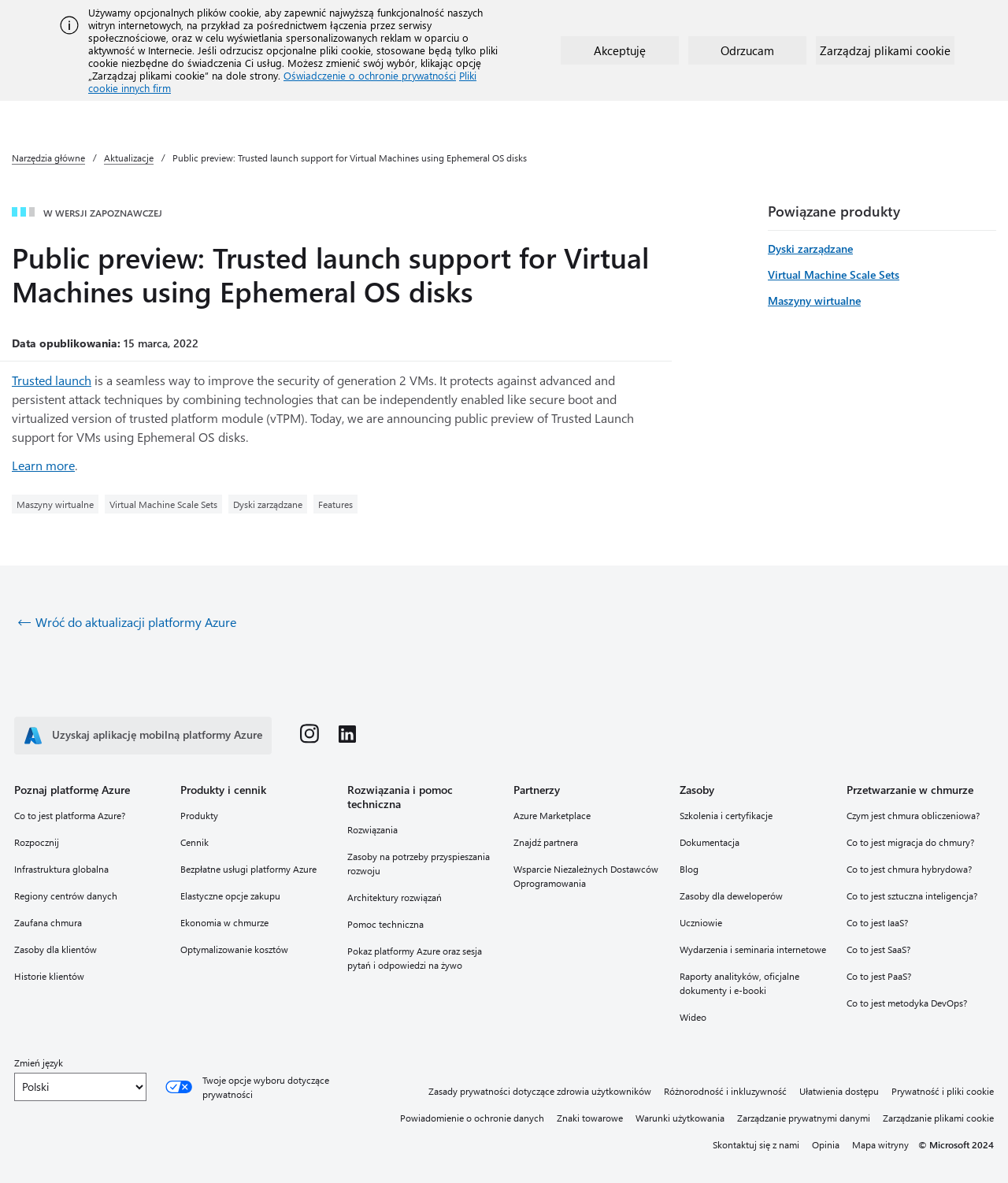Please predict the bounding box coordinates (top-left x, top-left y, bottom-right x, bottom-right y) for the UI element in the screenshot that fits the description: Technology

None